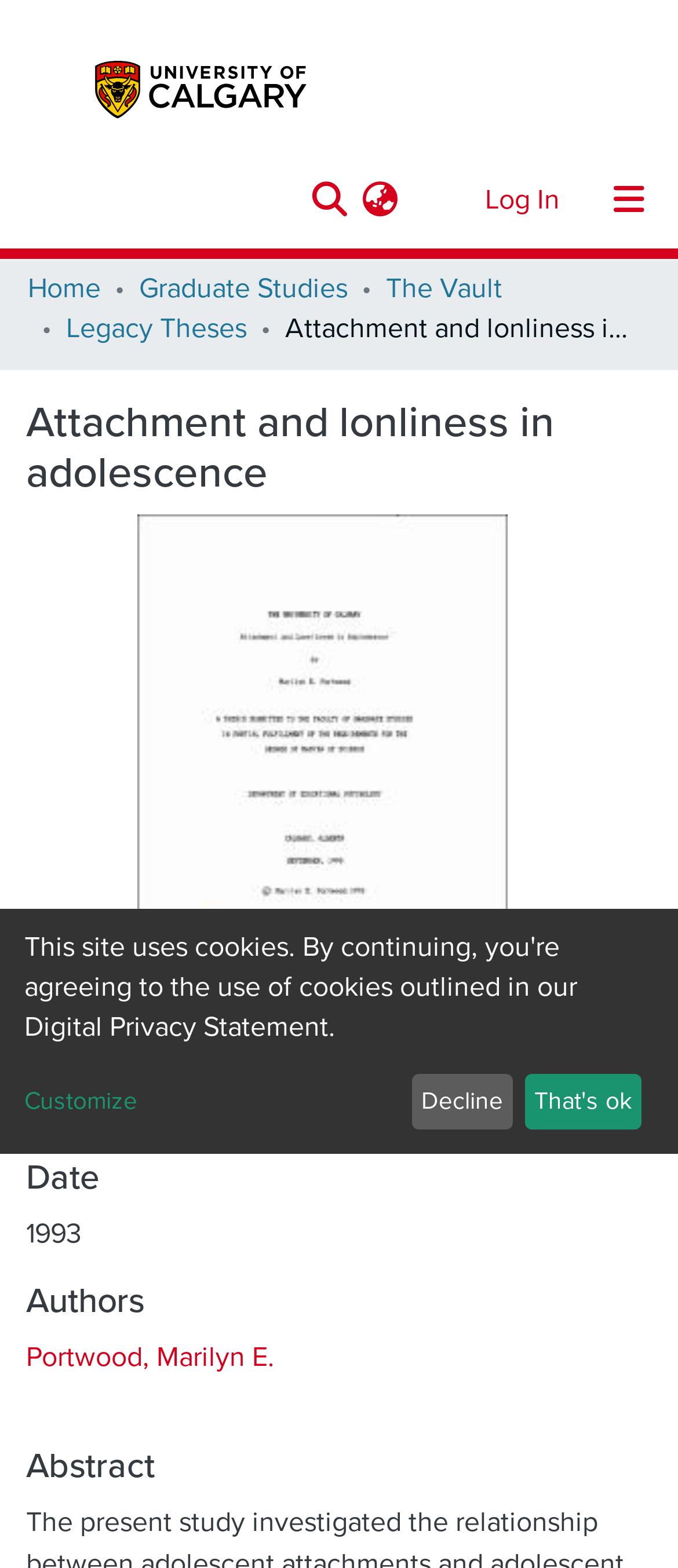Provide the bounding box coordinates of the UI element this sentence describes: "Customize".

[0.036, 0.691, 0.589, 0.714]